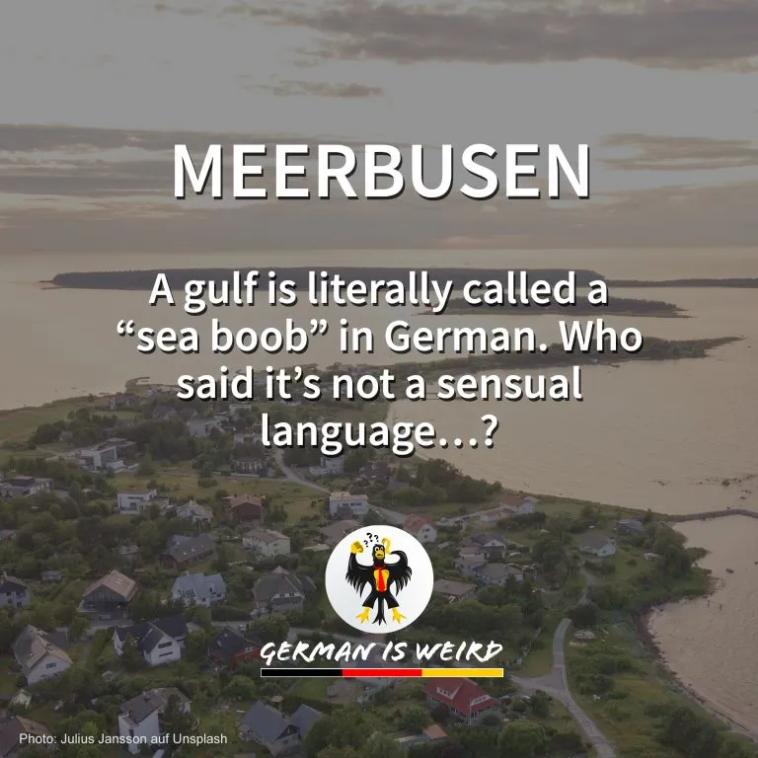What is the name of the logo branded on the image?
Answer with a single word or short phrase according to what you see in the image.

GERMAN IS WEIRD